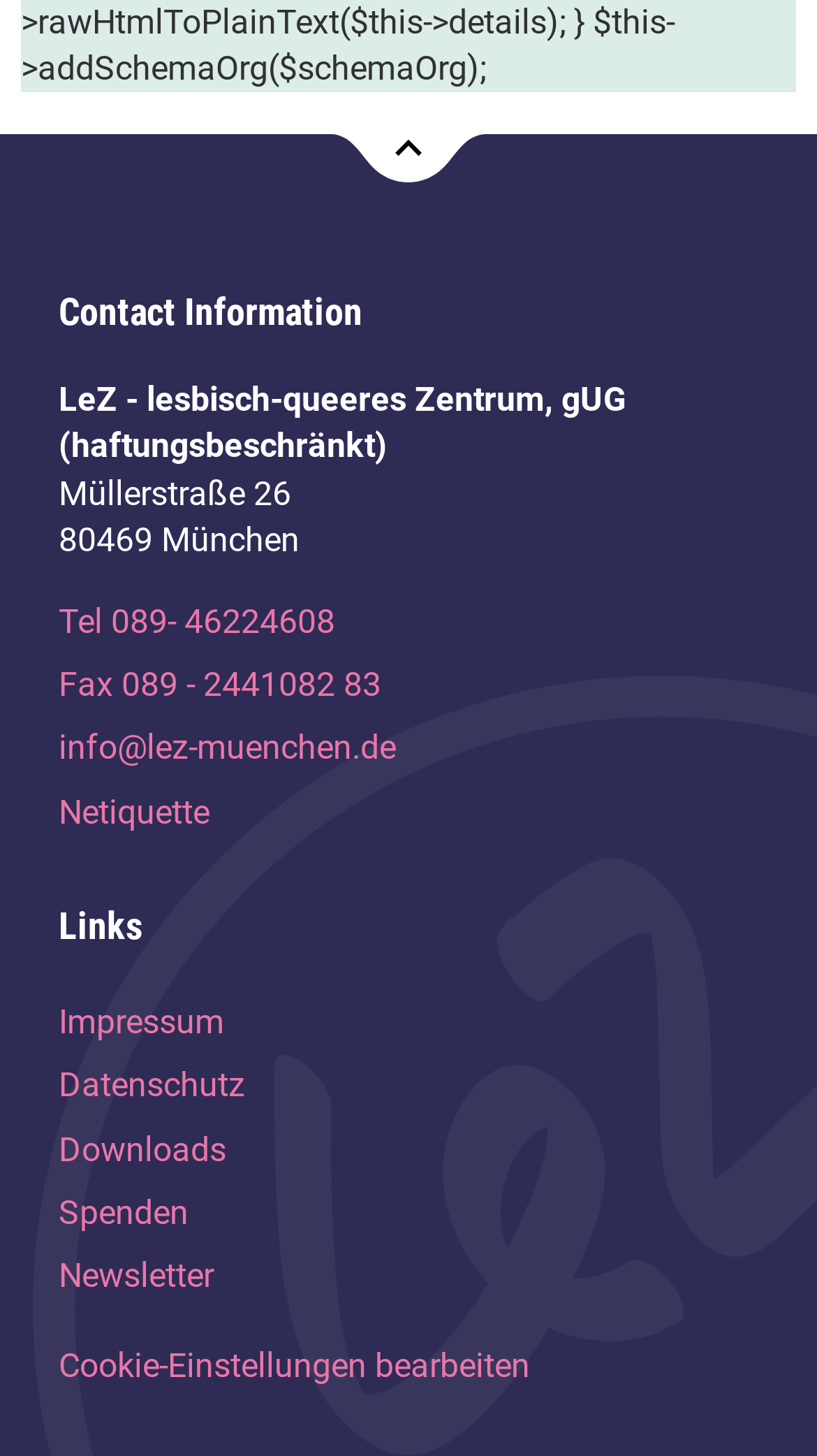Highlight the bounding box of the UI element that corresponds to this description: "Tel 089- 46224608".

[0.072, 0.405, 0.928, 0.449]